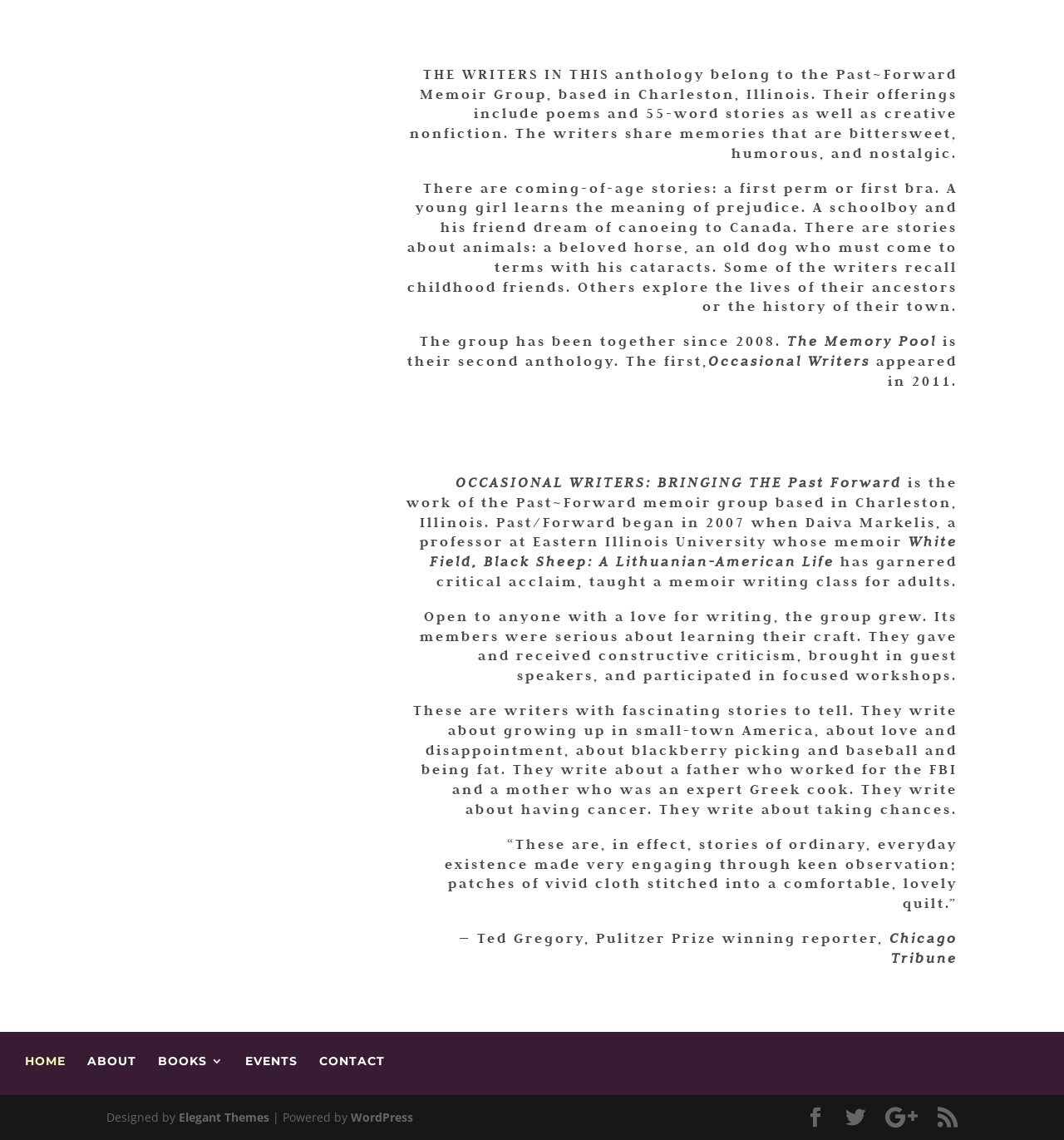Where is the Past~Forward Memoir Group based?
Look at the image and respond to the question as thoroughly as possible.

I found the answer by looking at the StaticText element with ID 487, which contains the text 'THE WRITERS IN THIS anthology belong to the Past~Forward Memoir Group, based in Charleston, Illinois.'. This text explicitly states the location of the Past~Forward Memoir Group.